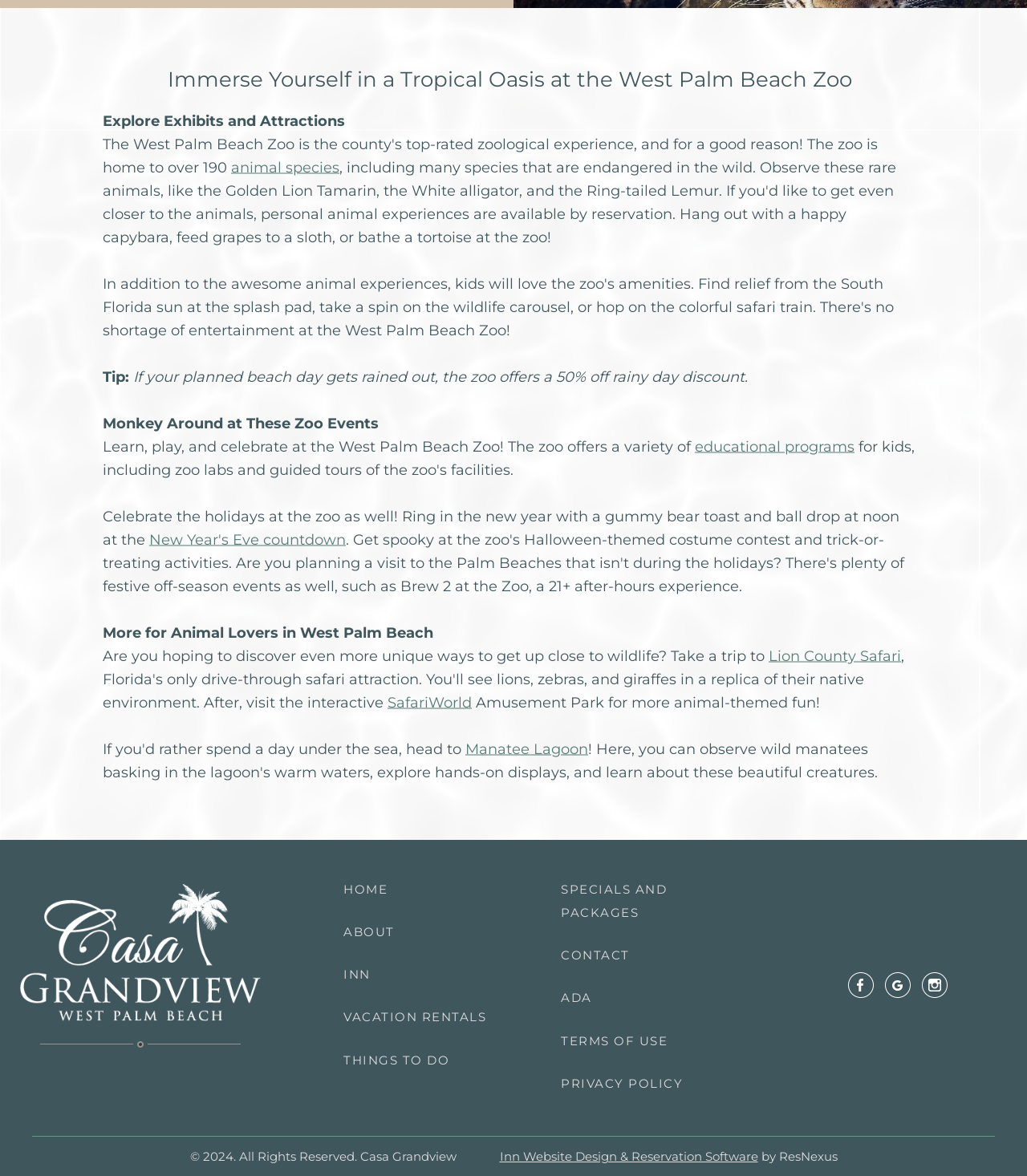Can you pinpoint the bounding box coordinates for the clickable element required for this instruction: "Read the article 'Eucharistic event captures the heart of Kansas City…'"? The coordinates should be four float numbers between 0 and 1, i.e., [left, top, right, bottom].

None